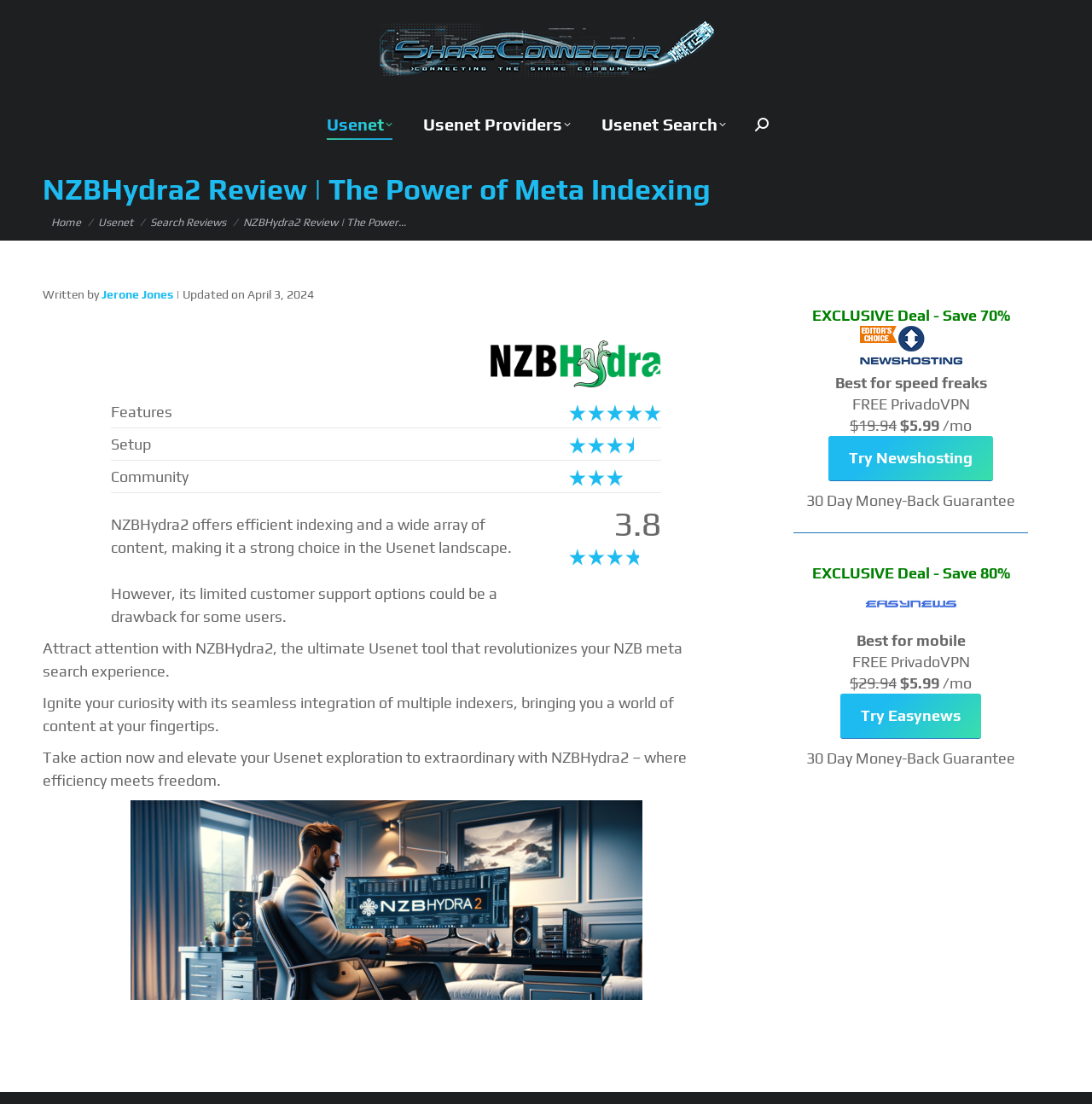What is the name of the author who wrote the review?
Give a detailed response to the question by analyzing the screenshot.

The webpage mentions 'Written by Jerone Jones' in the content, indicating that Jerone Jones is the author of the review.